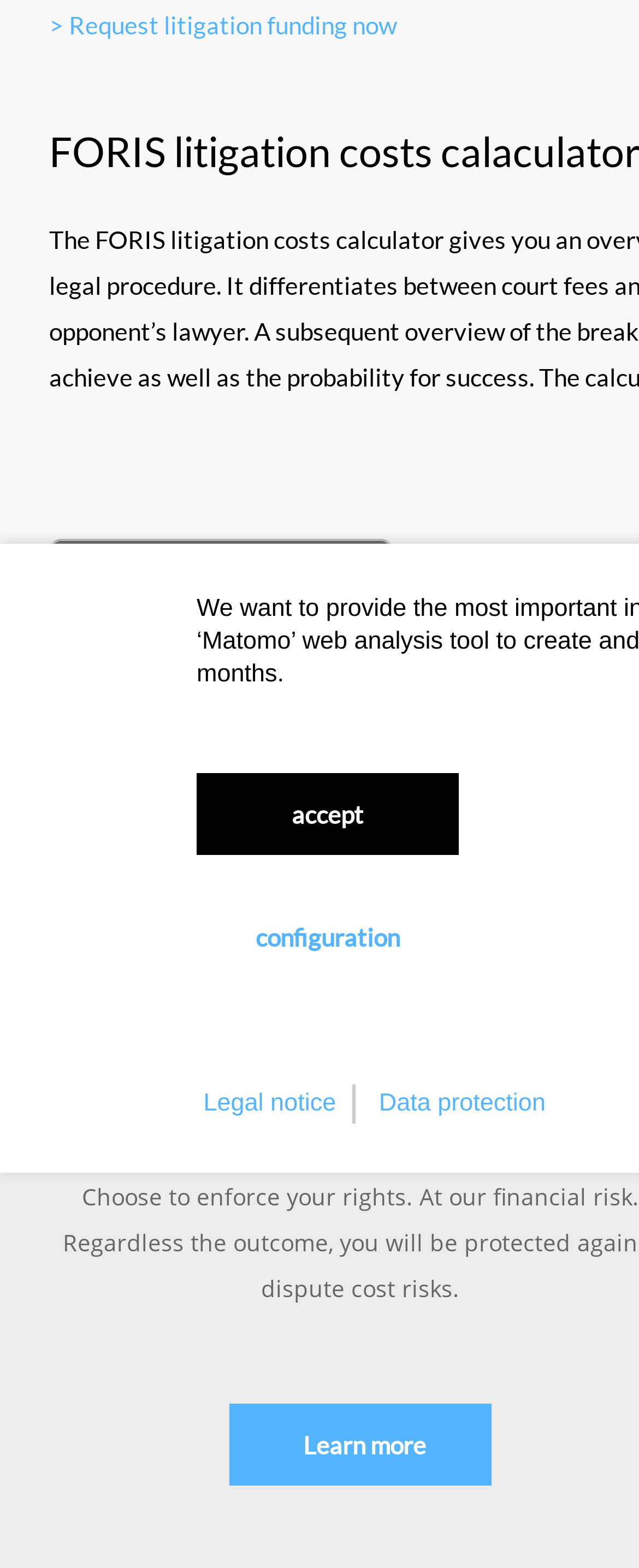Provide the bounding box coordinates for the UI element that is described as: "Legal notice".

[0.308, 0.695, 0.526, 0.712]